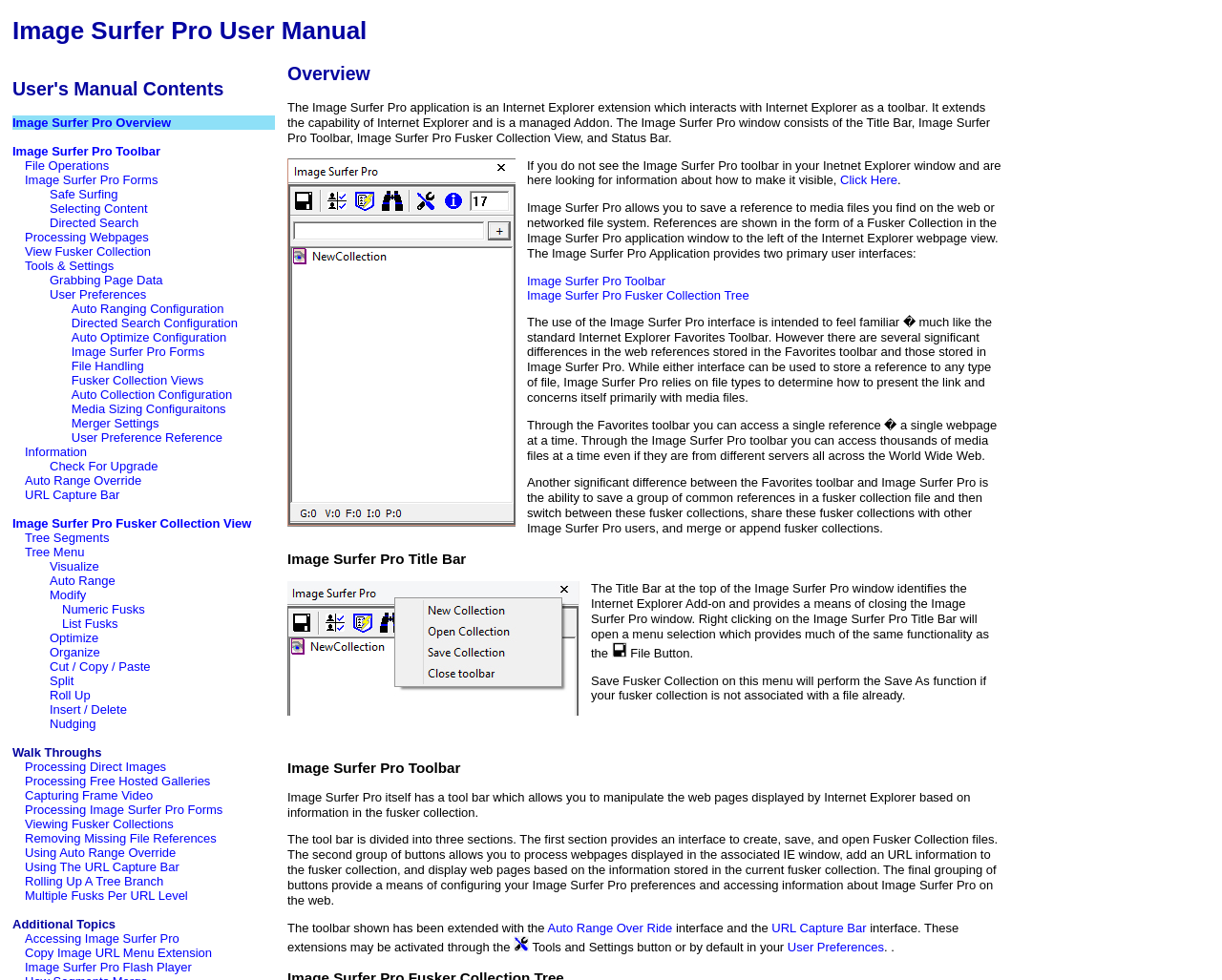Find the bounding box coordinates for the UI element that matches this description: "Auto Range Over Ride".

[0.448, 0.939, 0.55, 0.954]